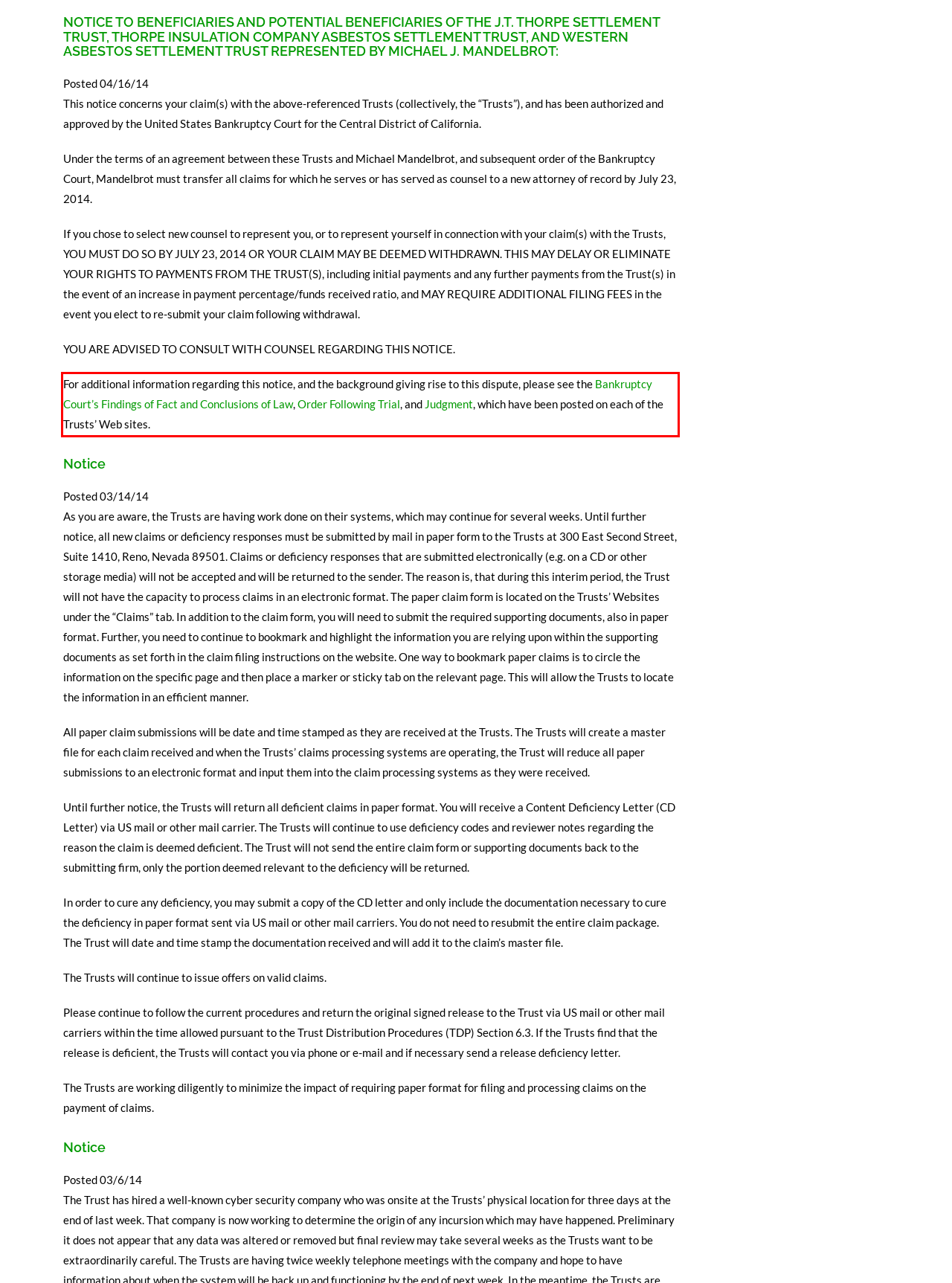You are looking at a screenshot of a webpage with a red rectangle bounding box. Use OCR to identify and extract the text content found inside this red bounding box.

For additional information regarding this notice, and the background giving rise to this dispute, please see the Bankruptcy Court’s Findings of Fact and Conclusions of Law, Order Following Trial, and Judgment, which have been posted on each of the Trusts’ Web sites.